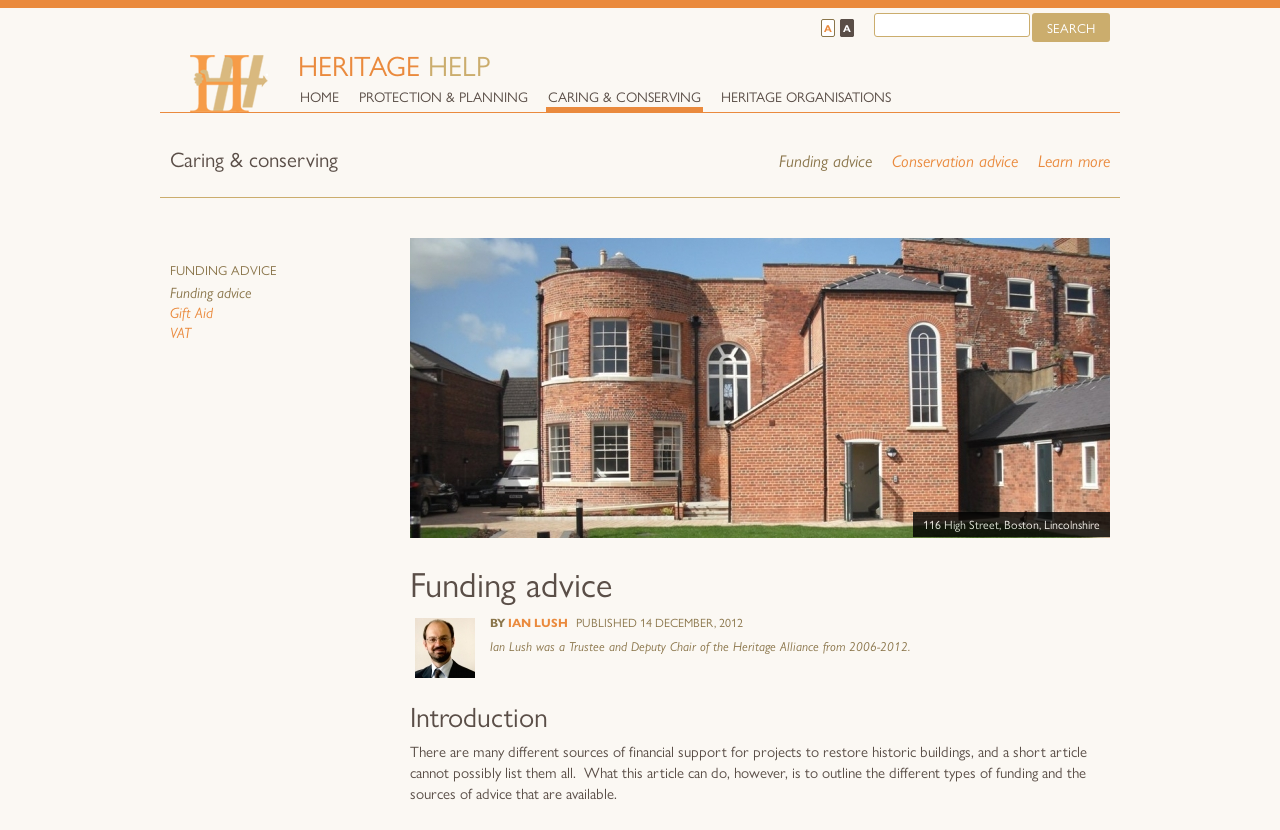Identify the bounding box coordinates of the area that should be clicked in order to complete the given instruction: "Read the article by Ian Lush". The bounding box coordinates should be four float numbers between 0 and 1, i.e., [left, top, right, bottom].

[0.397, 0.739, 0.446, 0.76]